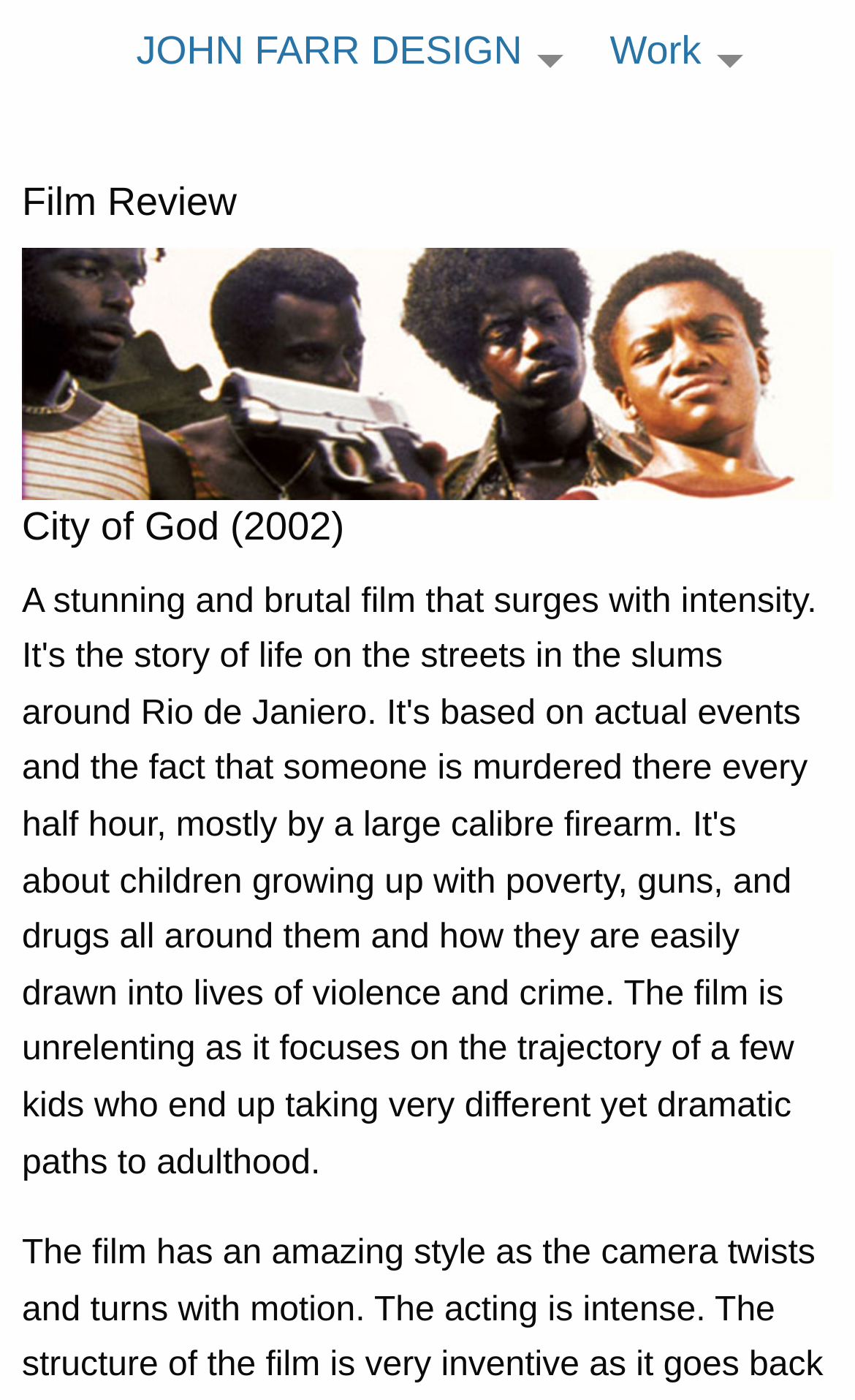Elaborate on the information and visuals displayed on the webpage.

The webpage is titled "John Farr Design | Reviews" and appears to be a film review website. At the top, there is a horizontal menubar with two menu items: "JOHN FARR DESIGN" and "Work". The "JOHN FARR DESIGN" menu item is positioned on the left side of the menubar, while the "Work" menu item is on the right side.

Below the menubar, there is a prominent heading that reads "Film Review", which spans almost the entire width of the page. Underneath the heading, there is a large image that takes up a significant portion of the page.

Below the image, there is another heading that reads "City of God (2002)", which suggests that the webpage is reviewing the 2002 film "City of God".